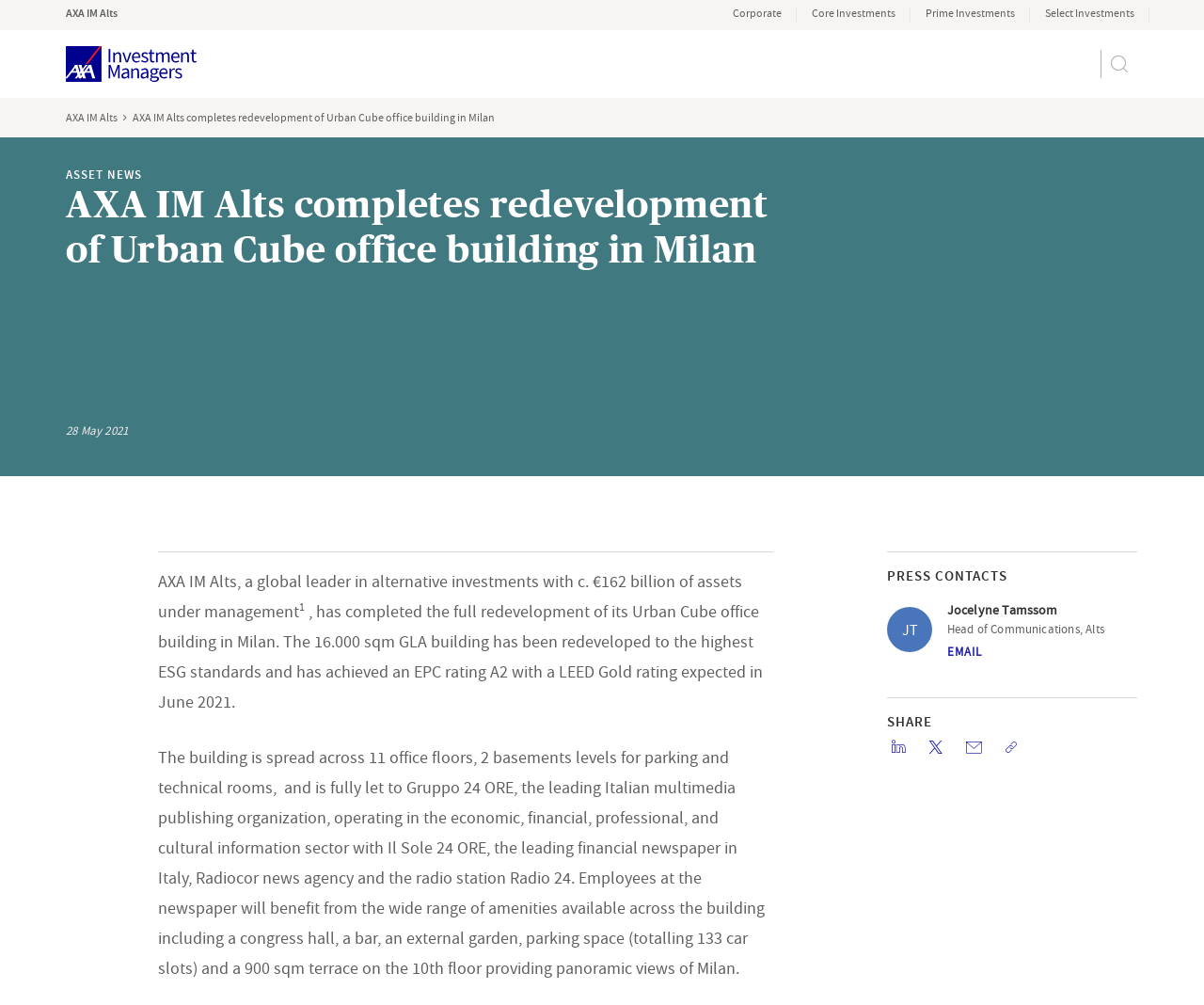Analyze the image and give a detailed response to the question:
What is the name of the company?

The name of the company can be found in the top-left corner of the webpage, where it is written as 'AXA IM Alts' in a logo format. It is also mentioned in the navigation menu and in the article title.